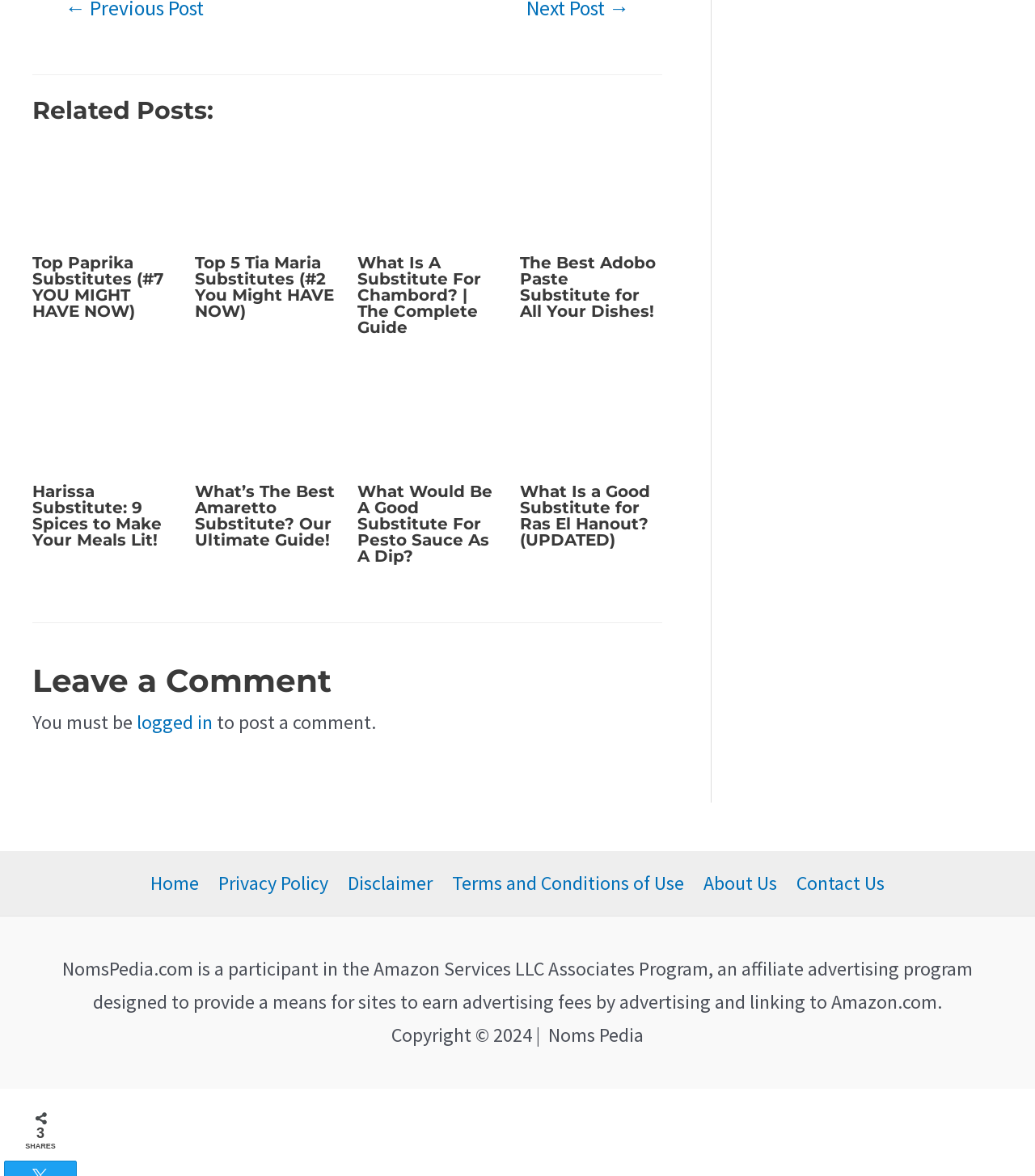Please find the bounding box for the following UI element description. Provide the coordinates in (top-left x, top-left y, bottom-right x, bottom-right y) format, with values between 0 and 1: logged in

[0.132, 0.603, 0.205, 0.625]